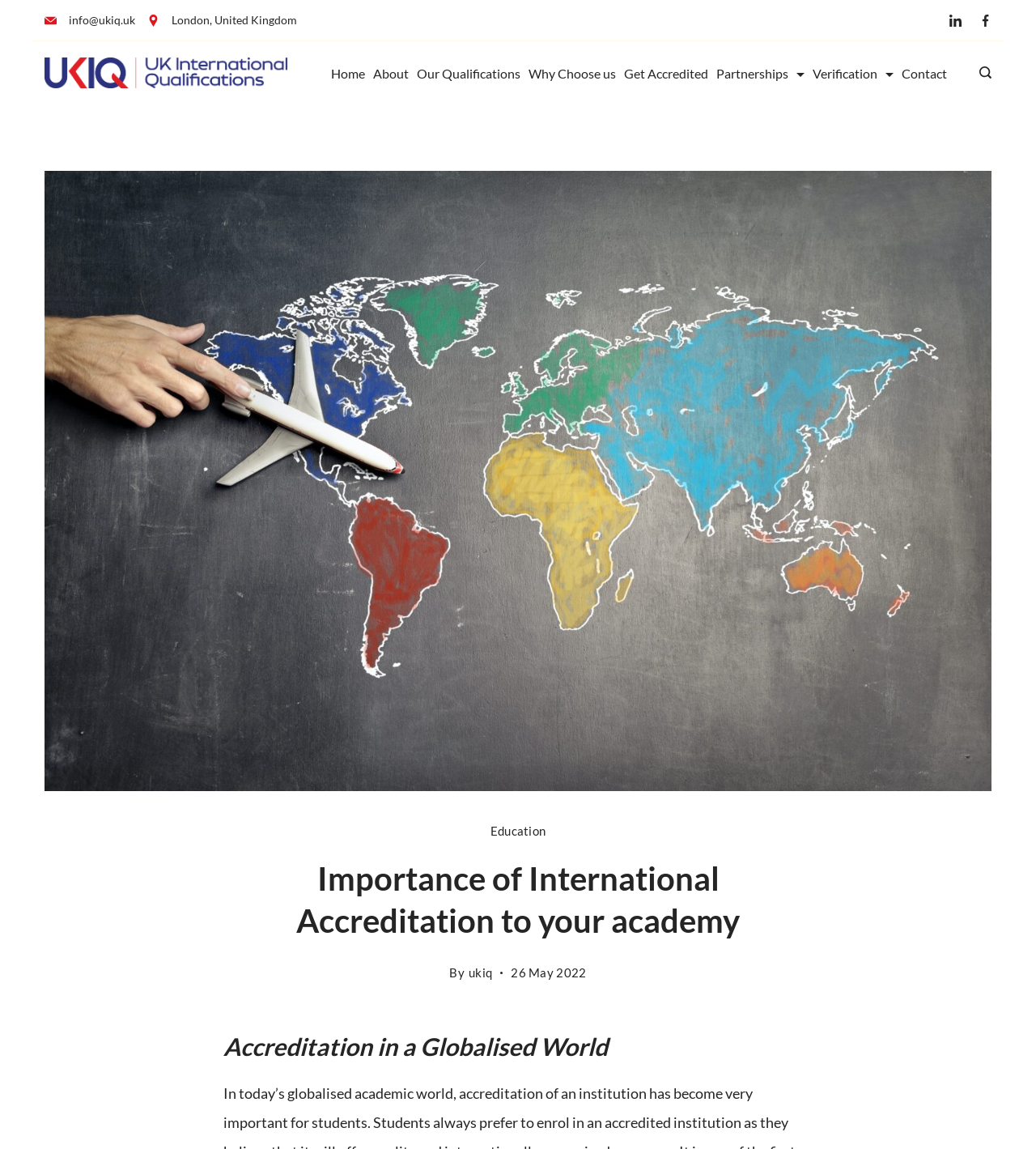Identify the bounding box coordinates of the clickable region required to complete the instruction: "Learn about the importance of international accreditation". The coordinates should be given as four float numbers within the range of 0 and 1, i.e., [left, top, right, bottom].

[0.216, 0.746, 0.784, 0.82]